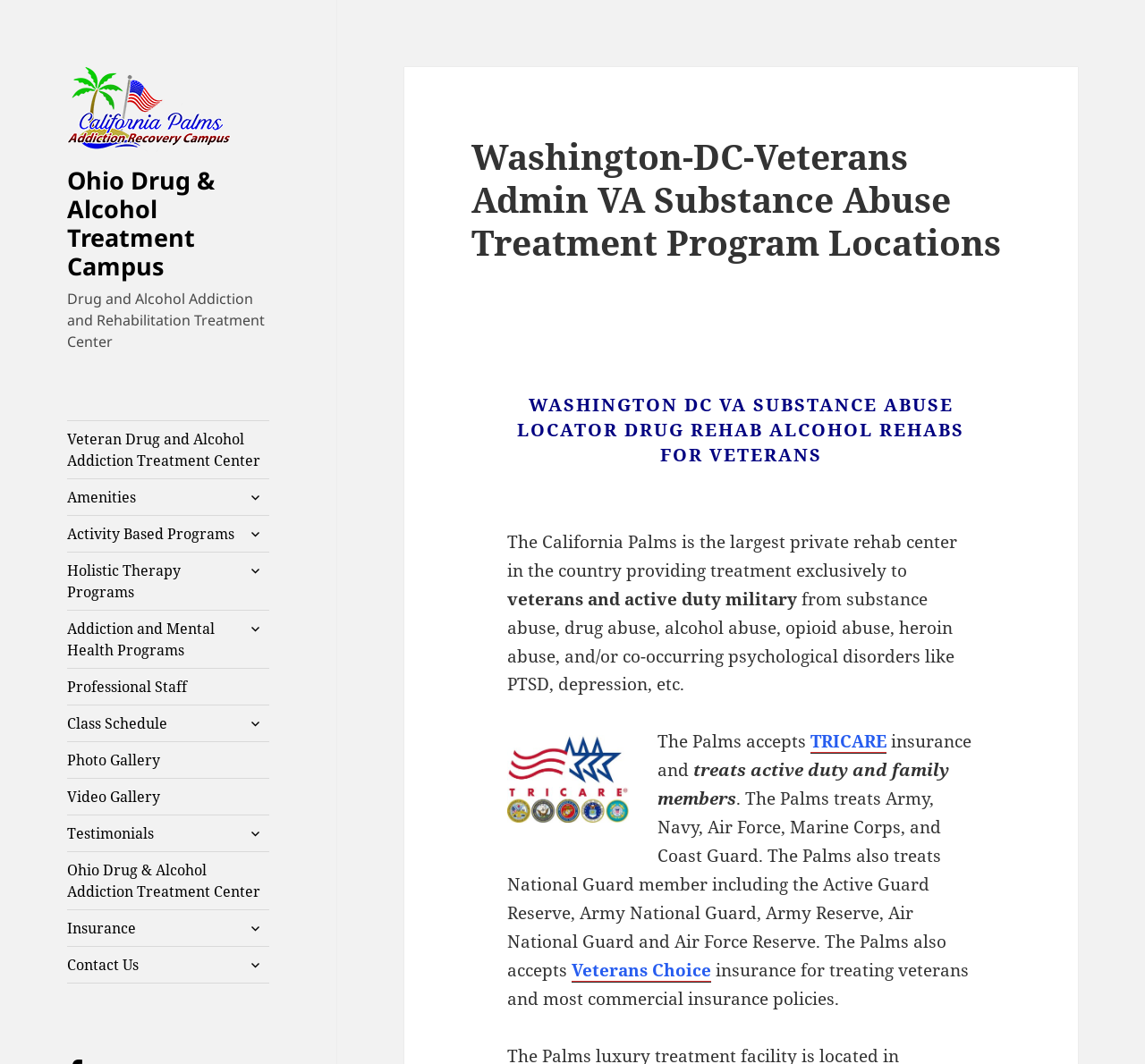Locate the bounding box coordinates of the region to be clicked to comply with the following instruction: "Make a Request". The coordinates must be four float numbers between 0 and 1, in the form [left, top, right, bottom].

None